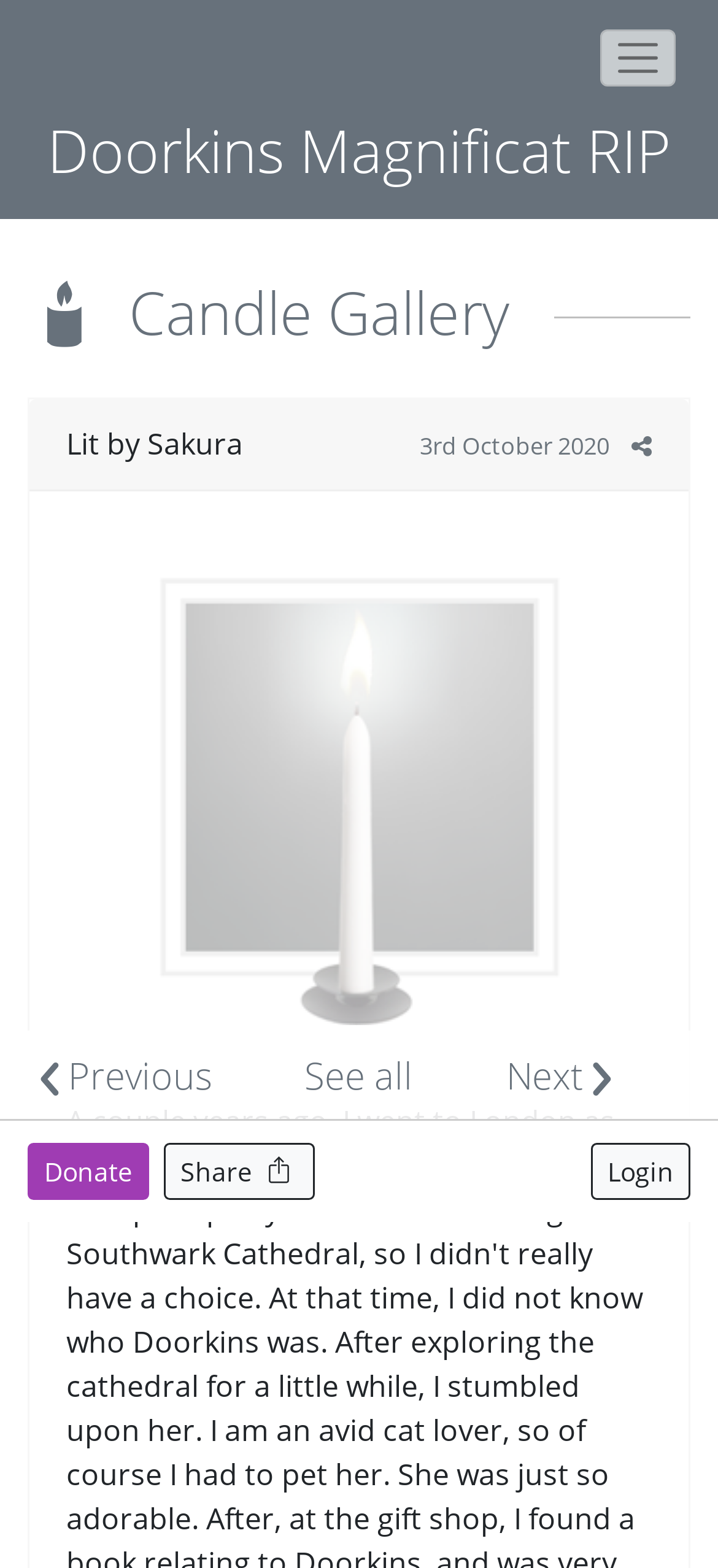Identify the bounding box coordinates of the clickable region to carry out the given instruction: "View previous page".

[0.044, 0.67, 0.295, 0.702]